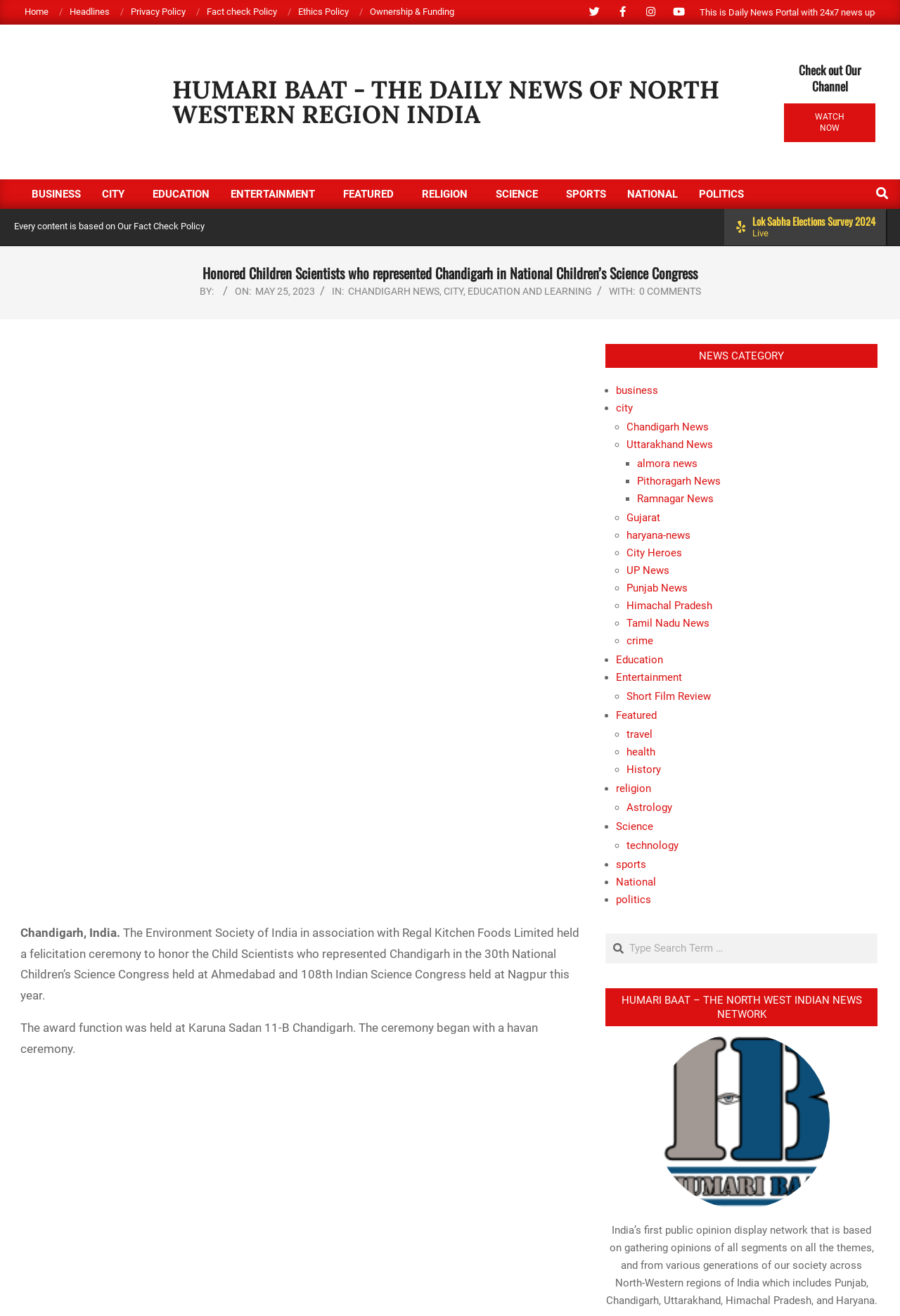Identify the webpage's primary heading and generate its text.

Honored Children Scientists who represented Chandigarh in National Children’s Science Congress